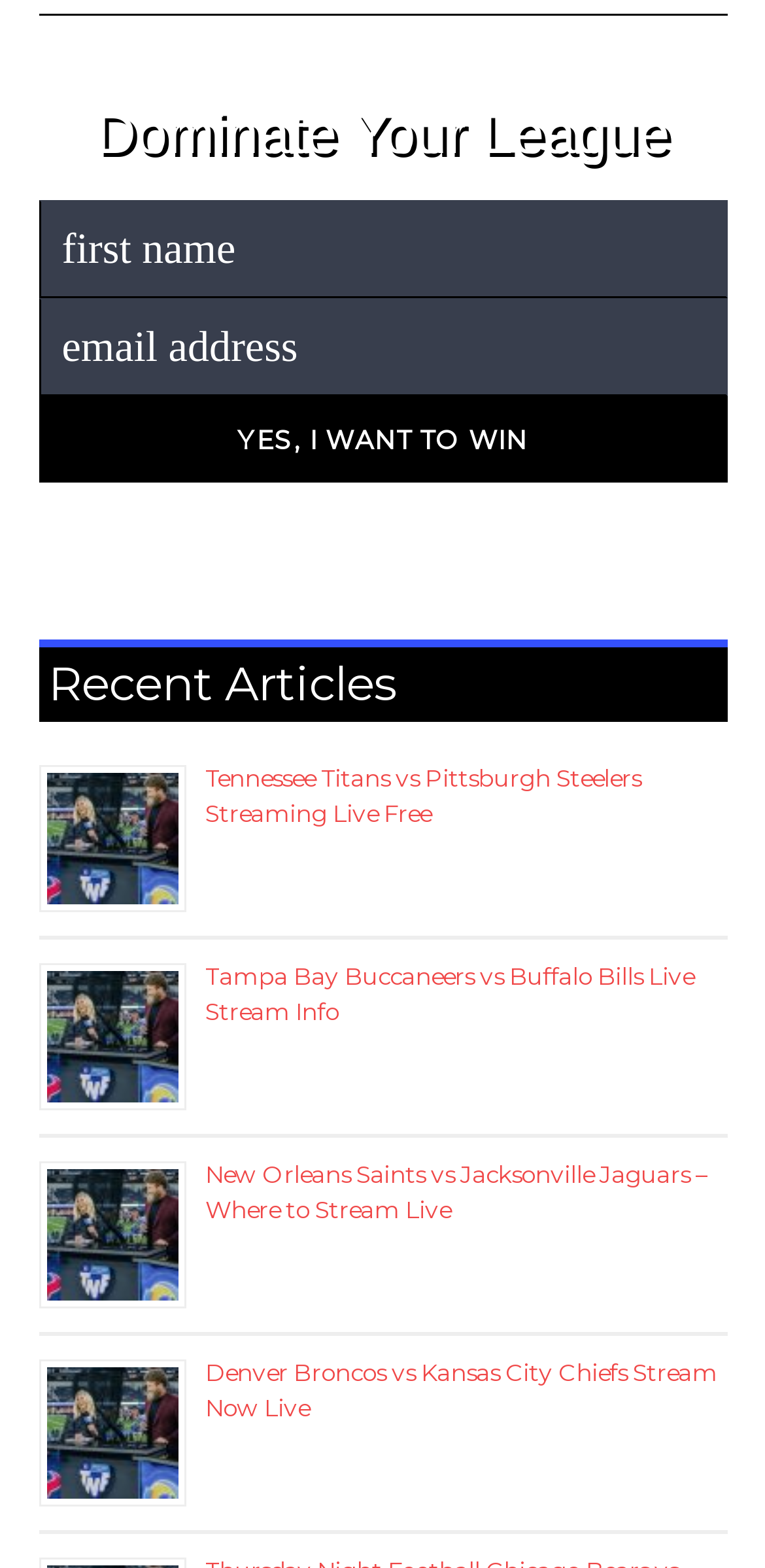With reference to the image, please provide a detailed answer to the following question: What is the purpose of the 'Yes, I Want To Win' button?

The 'Yes, I Want To Win' button is located below two textboxes for 'first name' and 'email address', suggesting that it is a submit button for a form to collect user information.